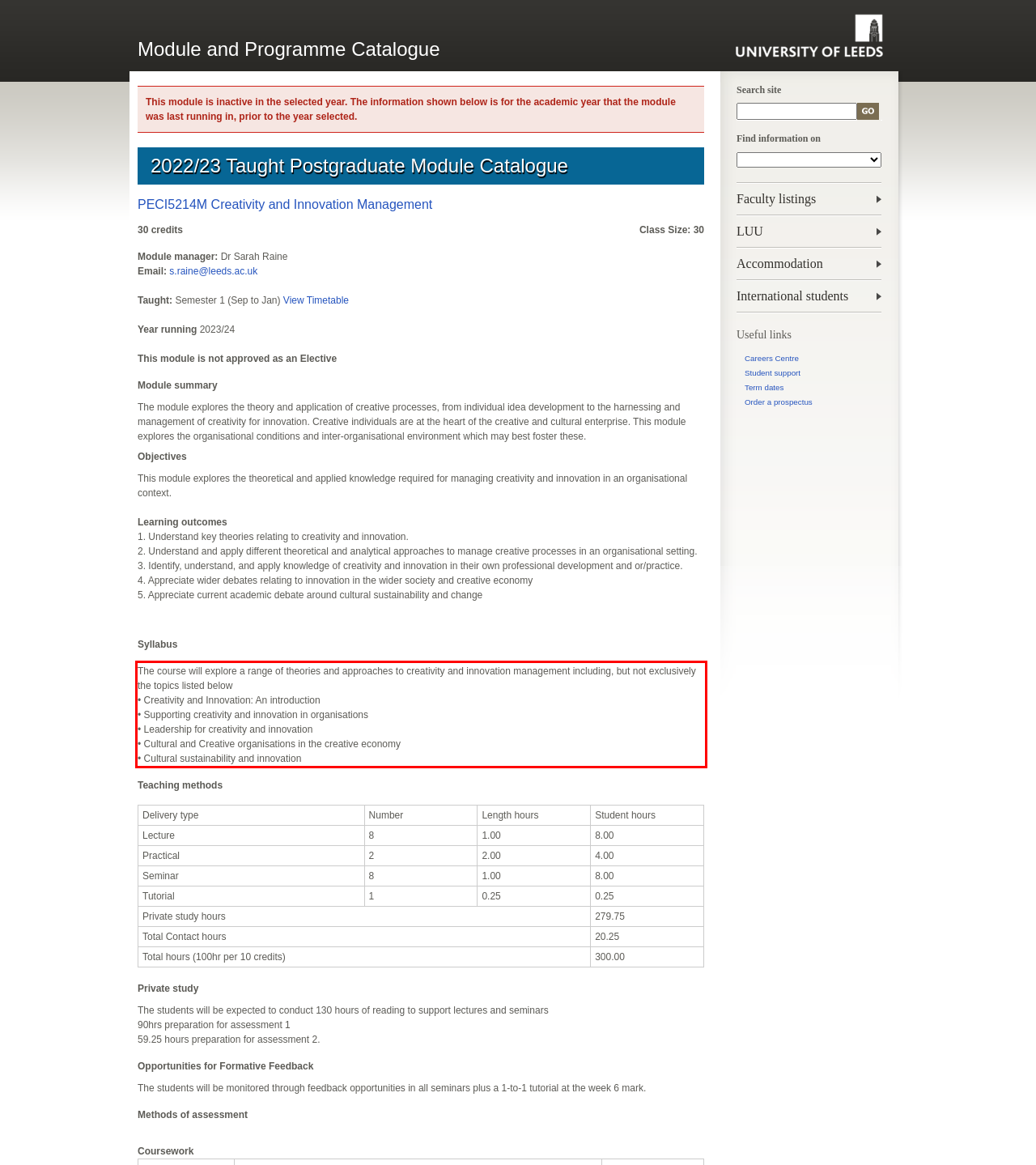Examine the screenshot of the webpage, locate the red bounding box, and generate the text contained within it.

The course will explore a range of theories and approaches to creativity and innovation management including, but not exclusively the topics listed below • Creativity and Innovation: An introduction • Supporting creativity and innovation in organisations • Leadership for creativity and innovation • Cultural and Creative organisations in the creative economy • Cultural sustainability and innovation